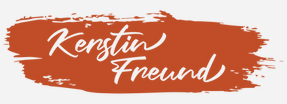Give a concise answer of one word or phrase to the question: 
What is the purpose of the logo?

Signifies artistic identity